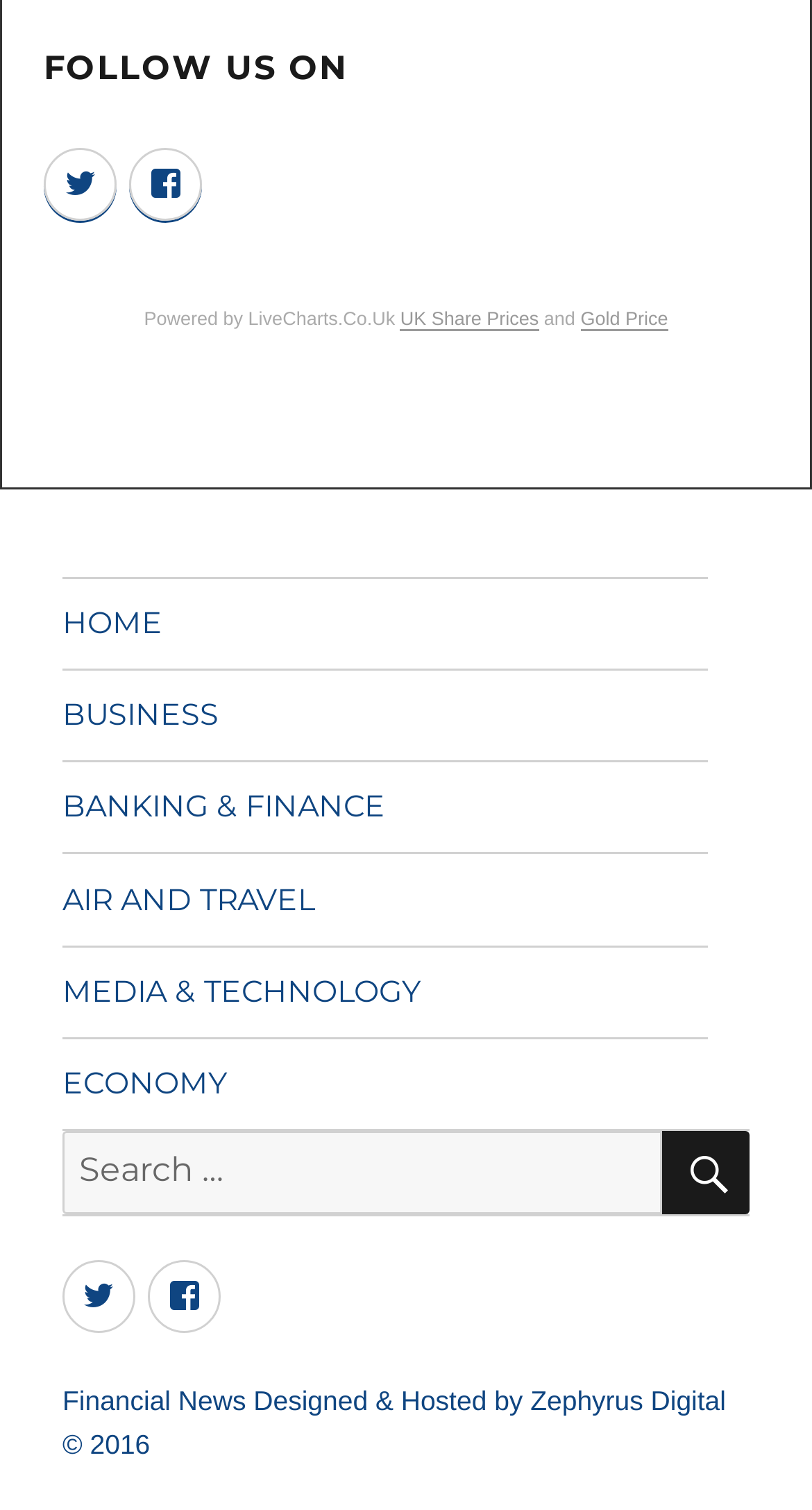Please determine the bounding box coordinates, formatted as (top-left x, top-left y, bottom-right x, bottom-right y), with all values as floating point numbers between 0 and 1. Identify the bounding box of the region described as: Gold Price

[0.715, 0.204, 0.823, 0.218]